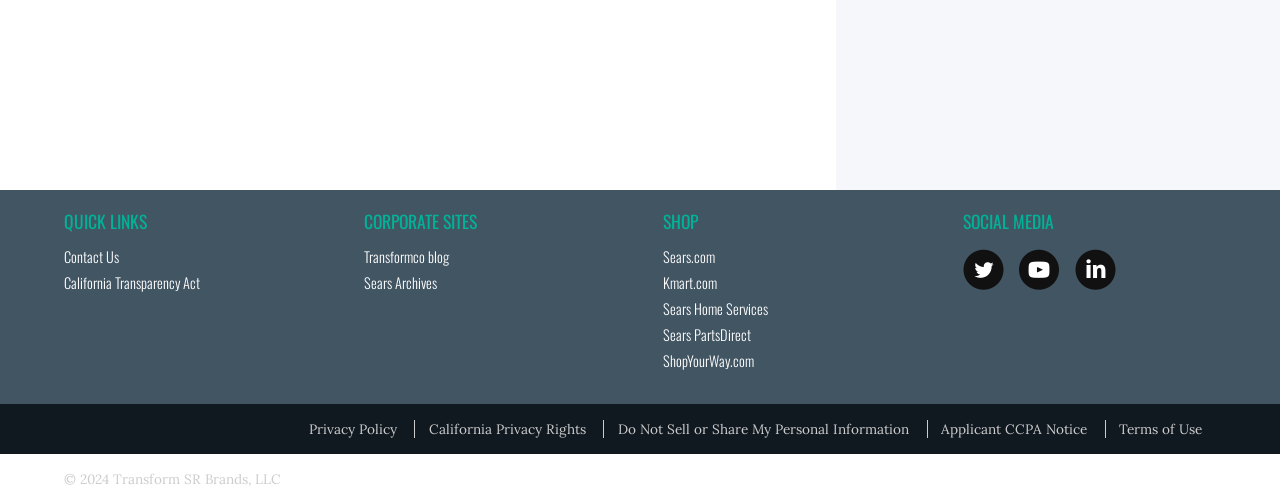Using the provided description: "title="Follow us on YouTube"", find the bounding box coordinates of the corresponding UI element. The output should be four float numbers between 0 and 1, in the format [left, top, right, bottom].

[0.796, 0.493, 0.828, 0.574]